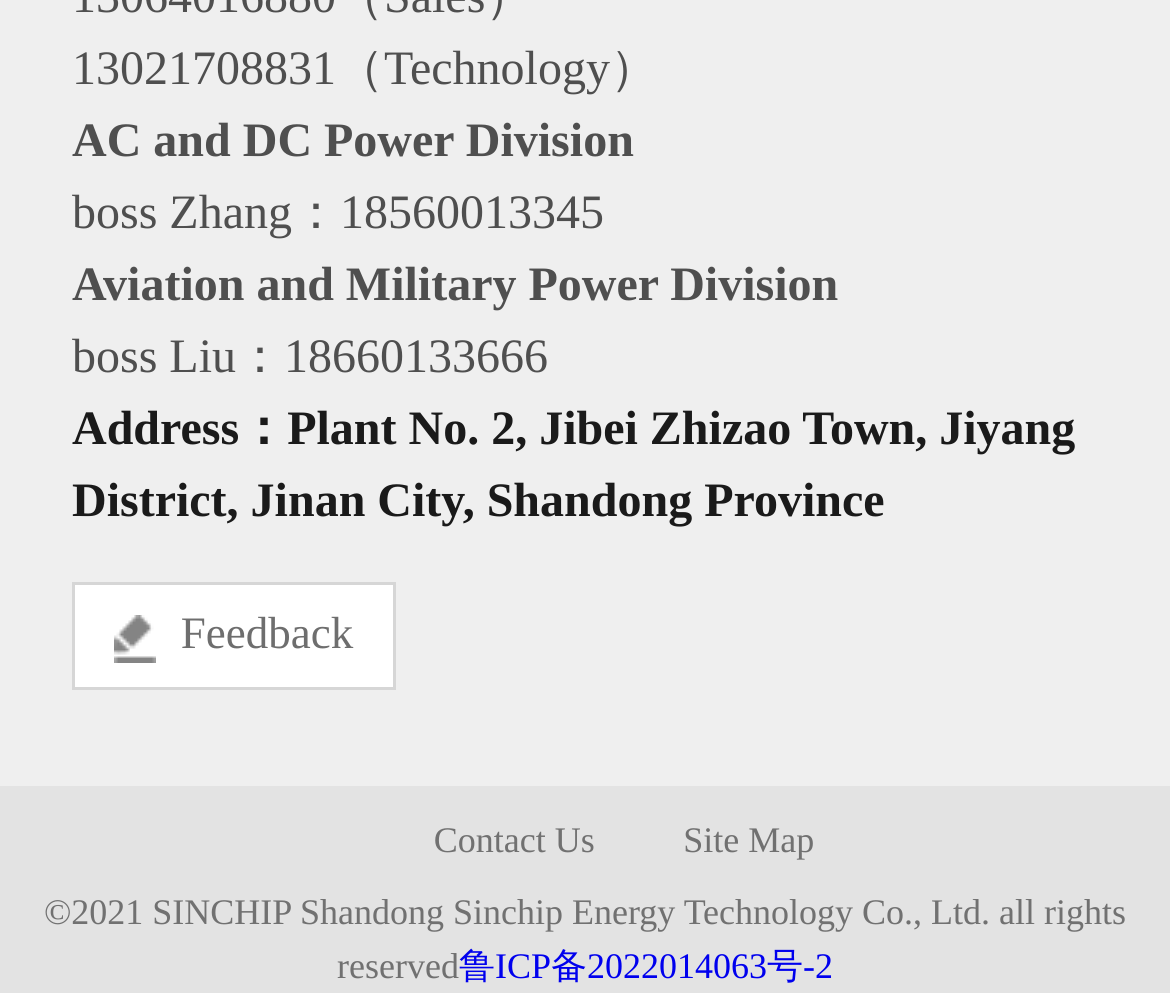Given the element description, predict the bounding box coordinates in the format (top-left x, top-left y, bottom-right x, bottom-right y). Make sure all values are between 0 and 1. Here is the element description: Site Map

[0.584, 0.826, 0.696, 0.871]